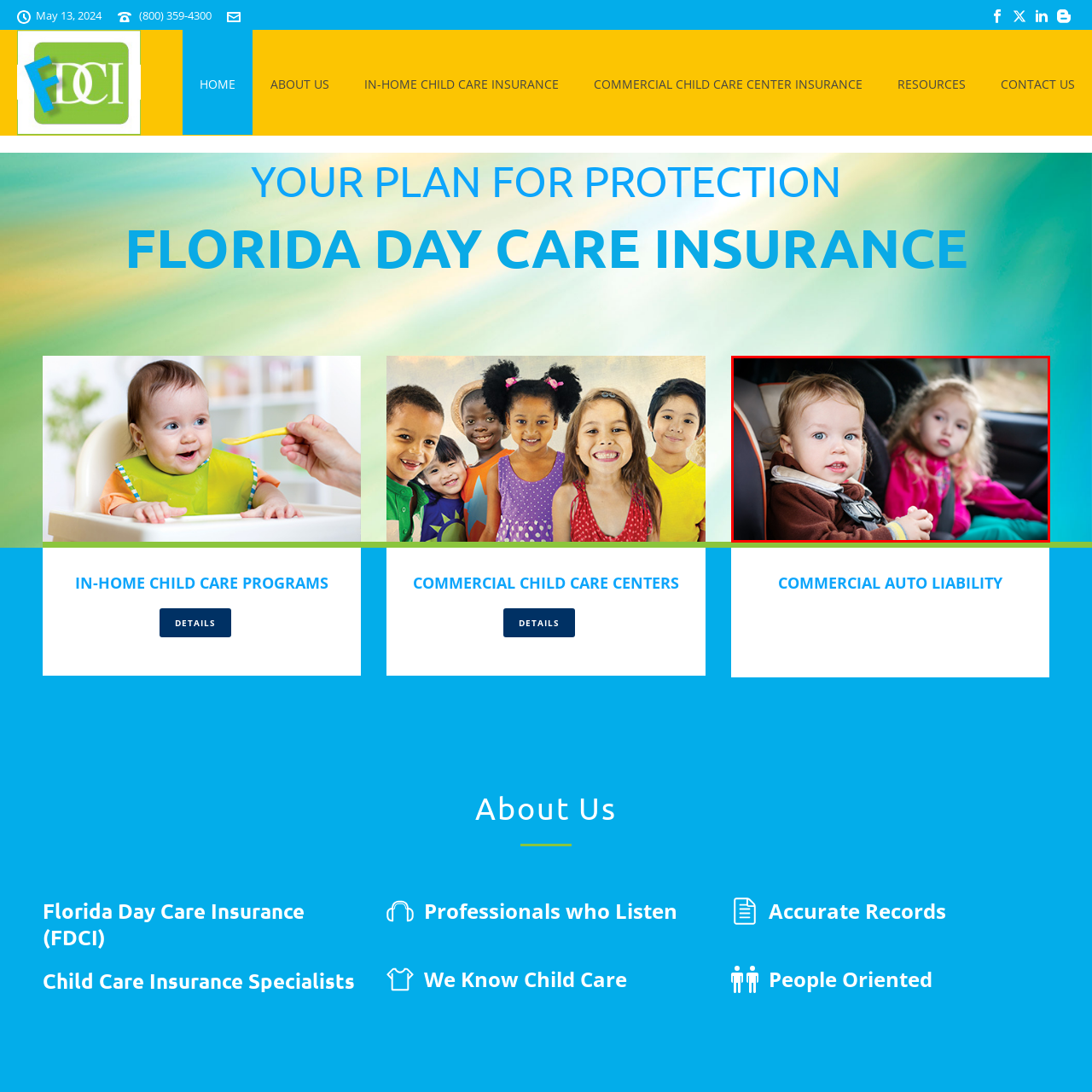Create a thorough and descriptive caption for the photo marked by the red boundary.

The image captures a moment inside a vehicle, featuring two young children. The first child, a toddler with light brown hair, is sitting in a car seat, looking directly at the camera with an expression of curiosity and interest. They are dressed in a brown outer jacket and are secured with a seatbelt. The second child, slightly older with wavy blonde hair, is sitting beside them, appearing contemplative with a subtle pout on their face. She is wearing a vibrant pink hoodie, adding a cheerful contrast to the car's interior. This scene reflects the importance of child safety in vehicles, emphasizing the need for appropriate seating arrangements for young passengers, which aligns with themes of child care and safety emphasized by resources like Florida Day Care Insurance.